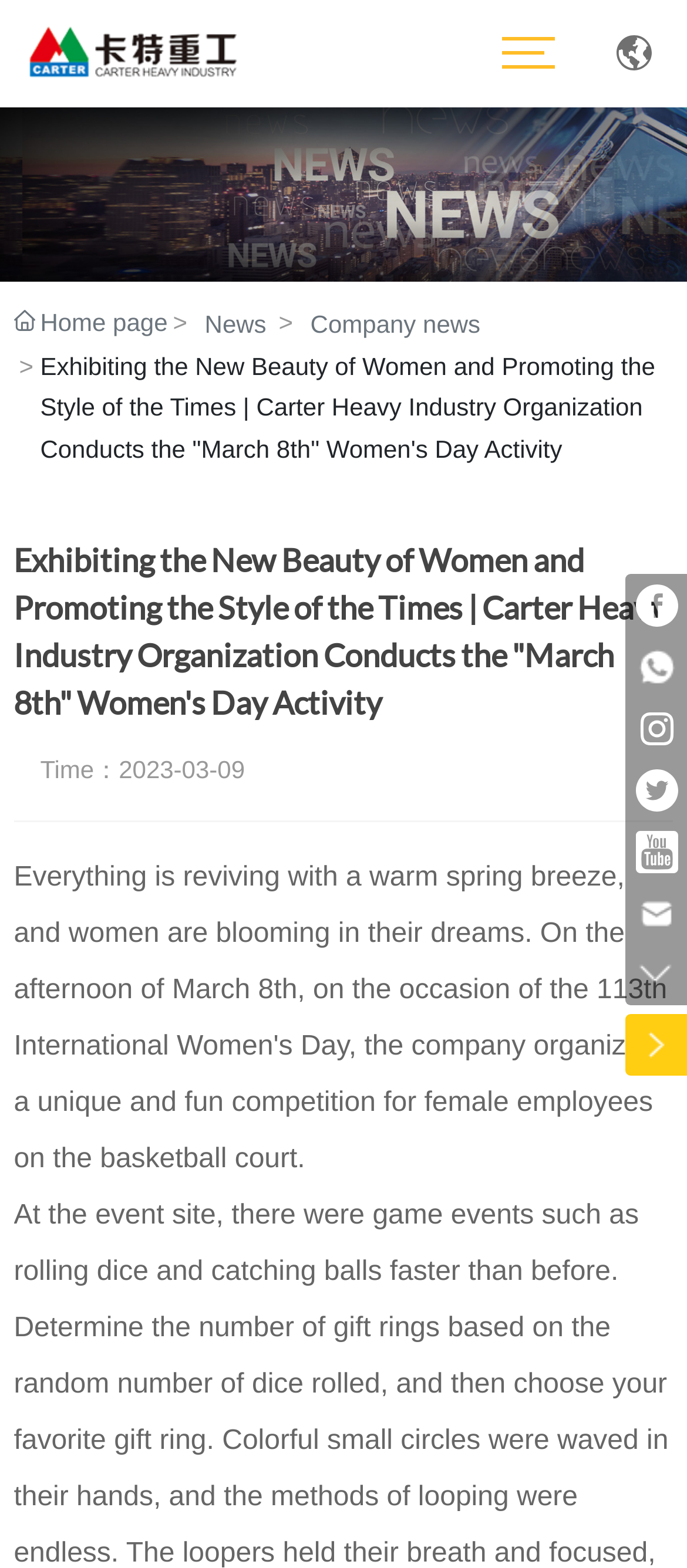Answer succinctly with a single word or phrase:
What is the date of the news article?

2023-03-09